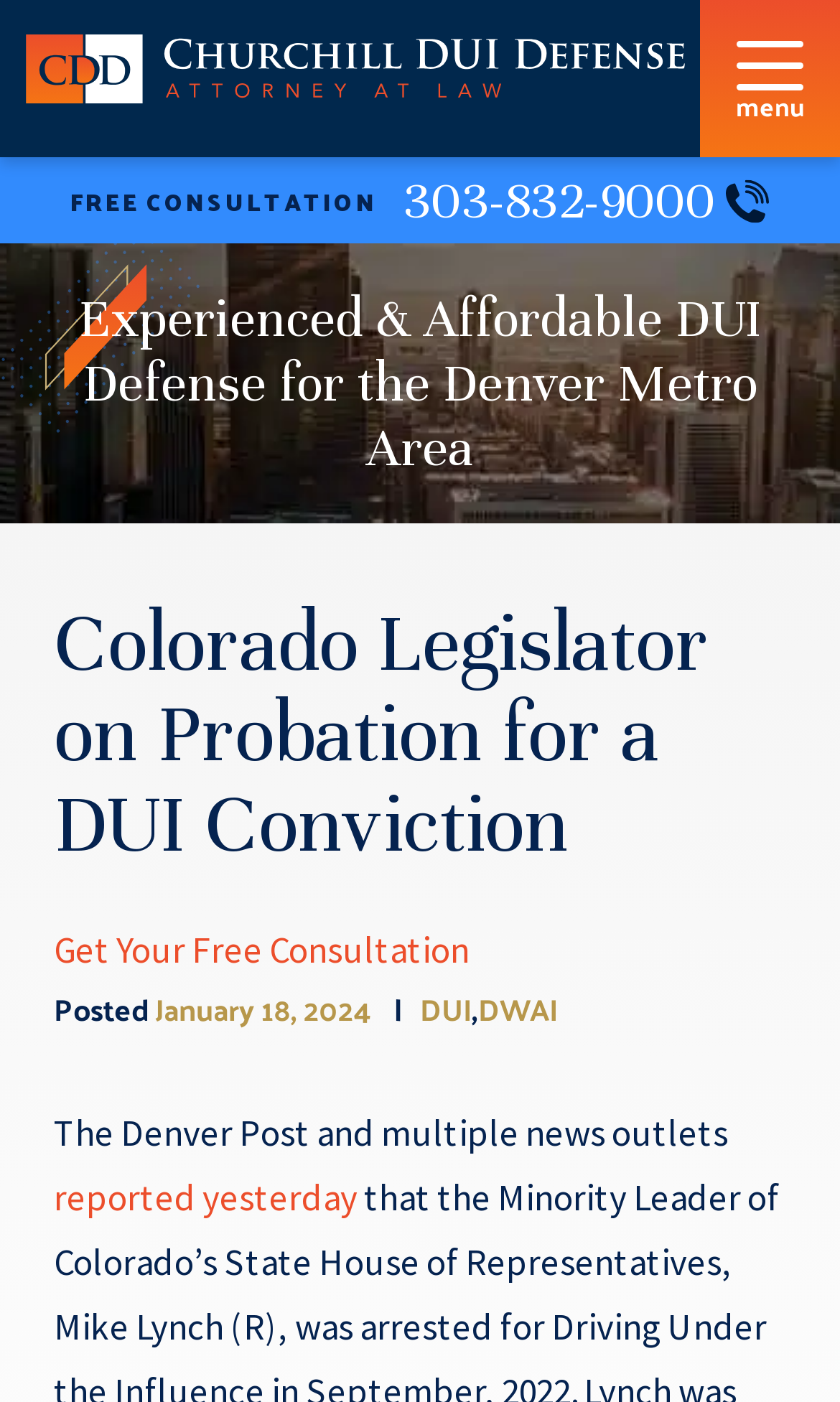Respond to the following question with a brief word or phrase:
What is the phone number on the webpage?

303-832-9000